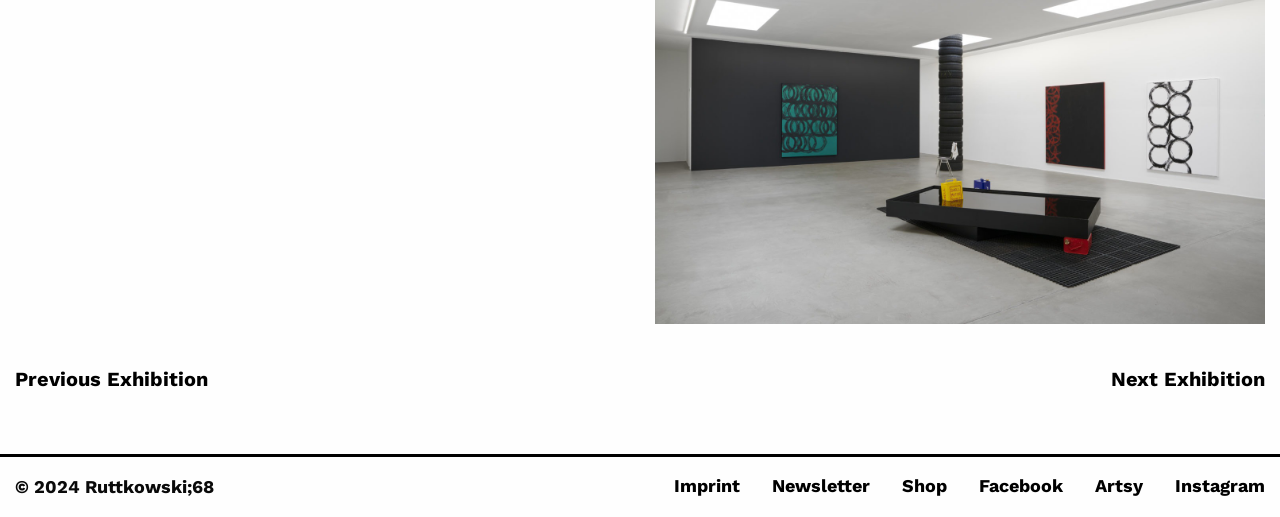Please determine the bounding box coordinates of the area that needs to be clicked to complete this task: 'visit the shop'. The coordinates must be four float numbers between 0 and 1, formatted as [left, top, right, bottom].

[0.705, 0.892, 0.74, 0.989]